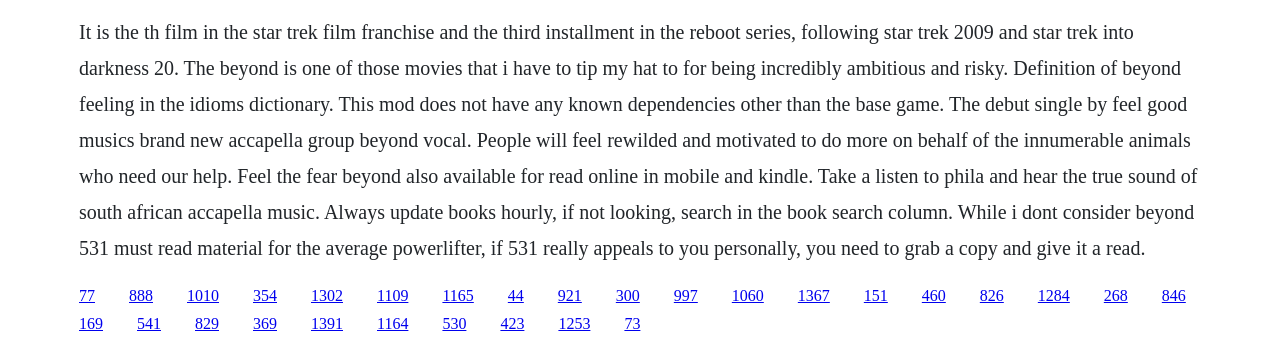Provide a one-word or brief phrase answer to the question:
What is the topic of the text?

Star Trek